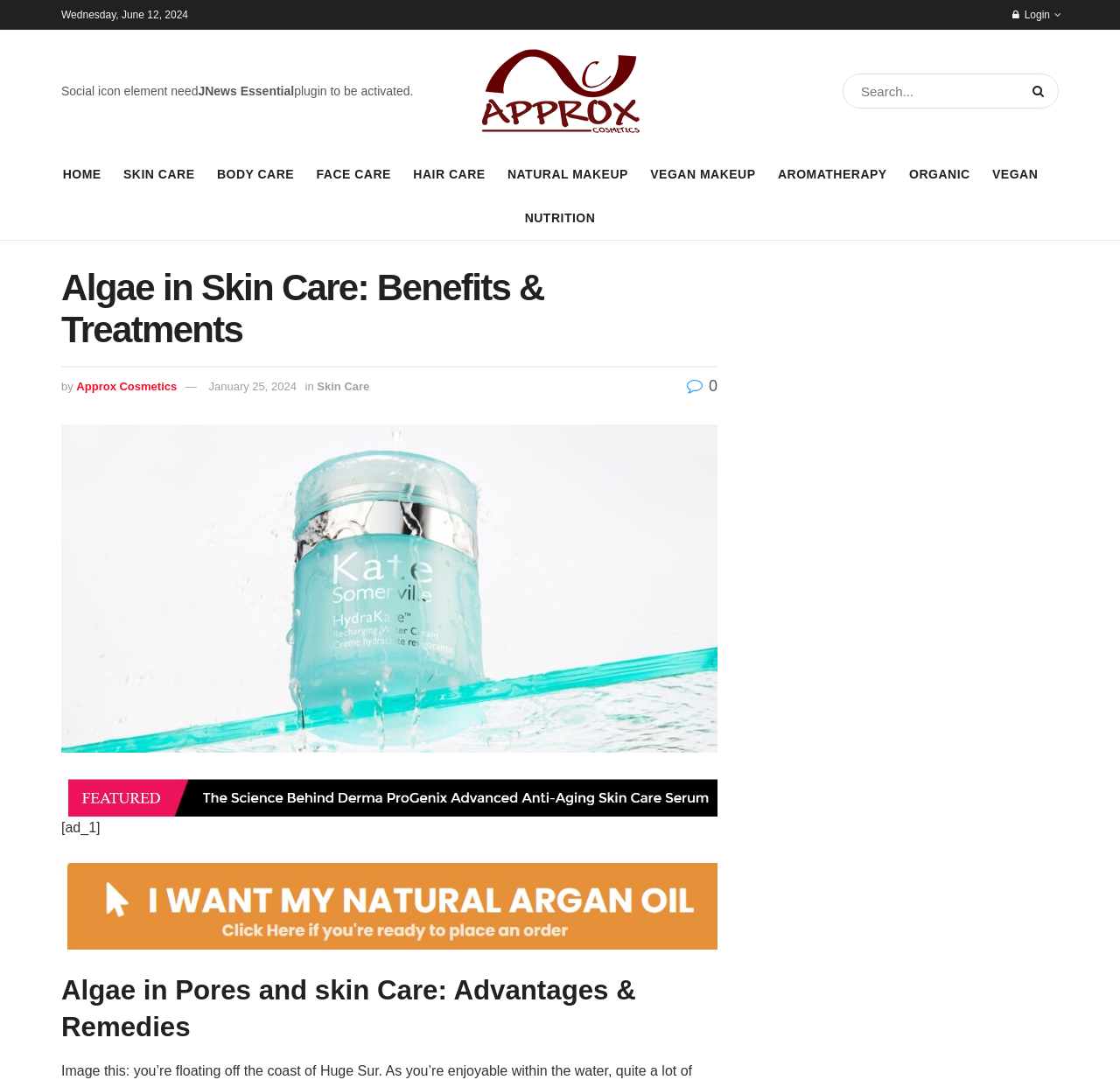Given the element description, predict the bounding box coordinates in the format (top-left x, top-left y, bottom-right x, bottom-right y). Make sure all values are between 0 and 1. Here is the element description: aria-label="Capture web_8-1-2024_15157_www.berber-vitality.com"

[0.055, 0.823, 0.641, 0.837]